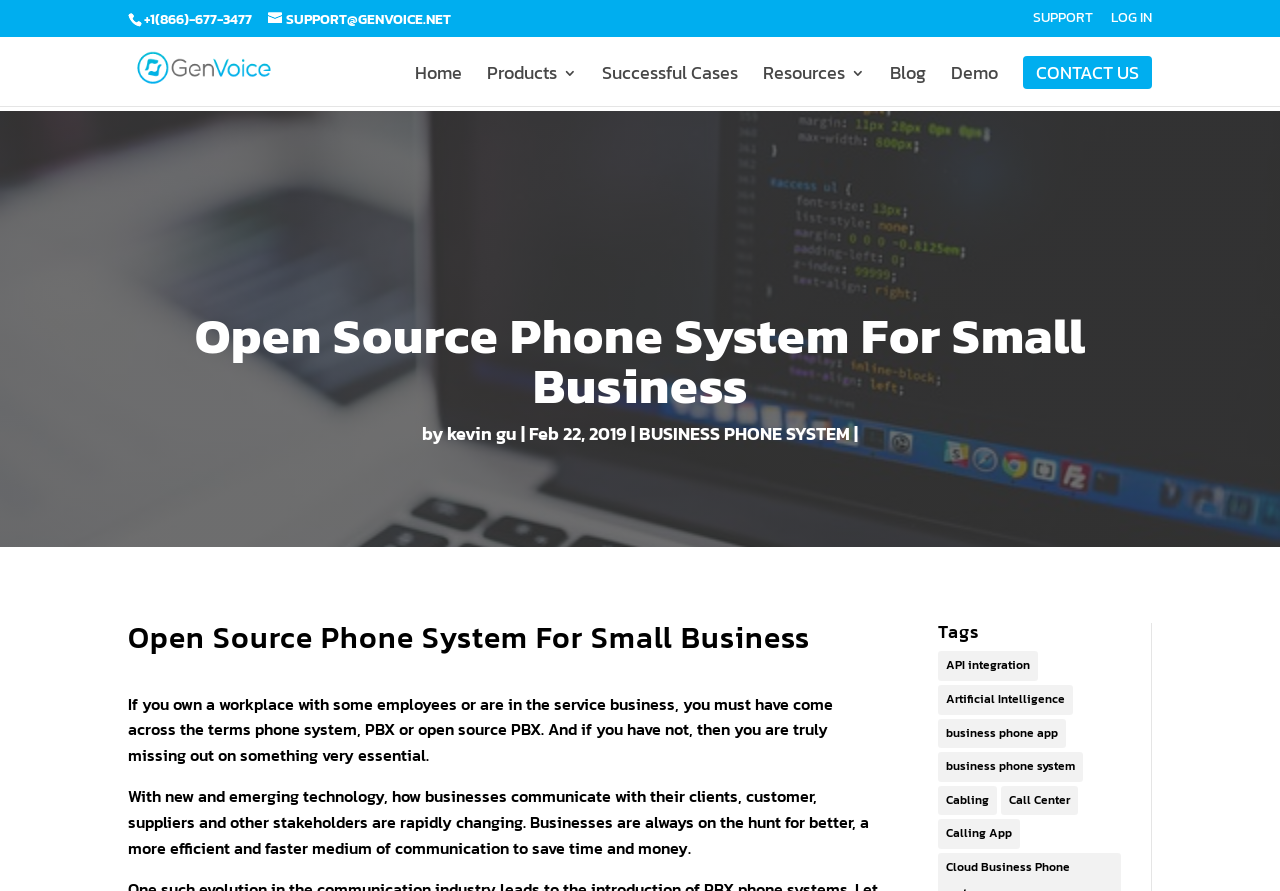Produce an extensive caption that describes everything on the webpage.

The webpage is about open source phone systems for small businesses, specifically discussing their pros and cons. At the top, there is a header section with a phone number (+1(866)-677-3477) and an email address (SUPPORT@GENVOICE.NET) on the left, and links to "SUPPORT" and "LOG IN" on the right. Below this, there is a logo of GenVoice with a link to the homepage.

The main navigation menu is located below the logo, with links to "Home", "Products", "Successful Cases", "Resources", "Blog", "Demo", and "CONTACT US". 

The main content of the page is an article with a heading "Open Source Phone System For Small Business" and a subheading with the author's name (kevin gu) and the date (Feb 22, 2019). The article discusses the importance of phone systems for businesses and how they are changing with new technology. 

There are several paragraphs of text in the article, with a heading "Tags" at the bottom, followed by a list of links to related topics such as "API integration", "Artificial Intelligence", "business phone app", and others.